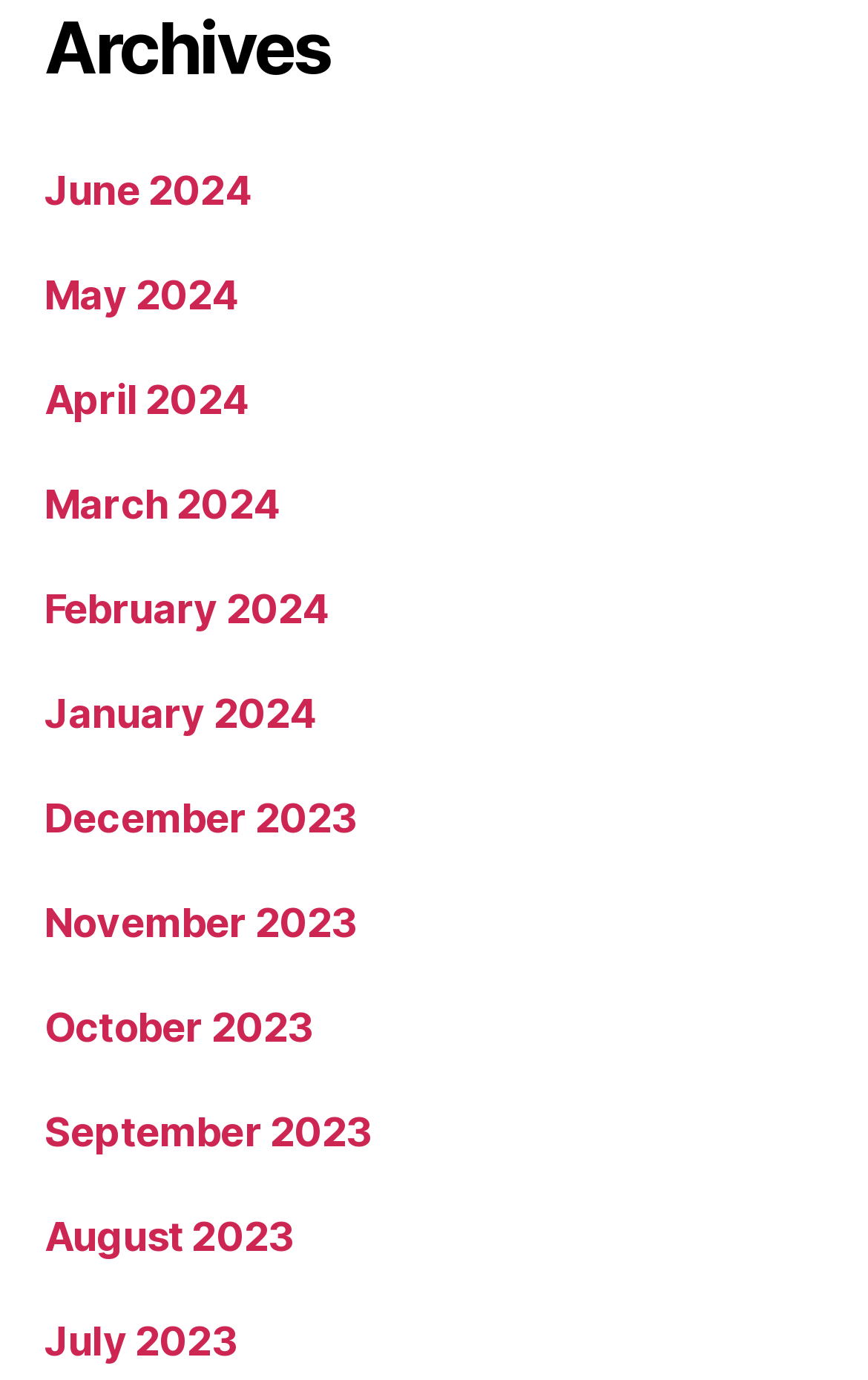Please specify the bounding box coordinates of the clickable region to carry out the following instruction: "Click the 'mqtt' tag". The coordinates should be four float numbers between 0 and 1, in the format [left, top, right, bottom].

None